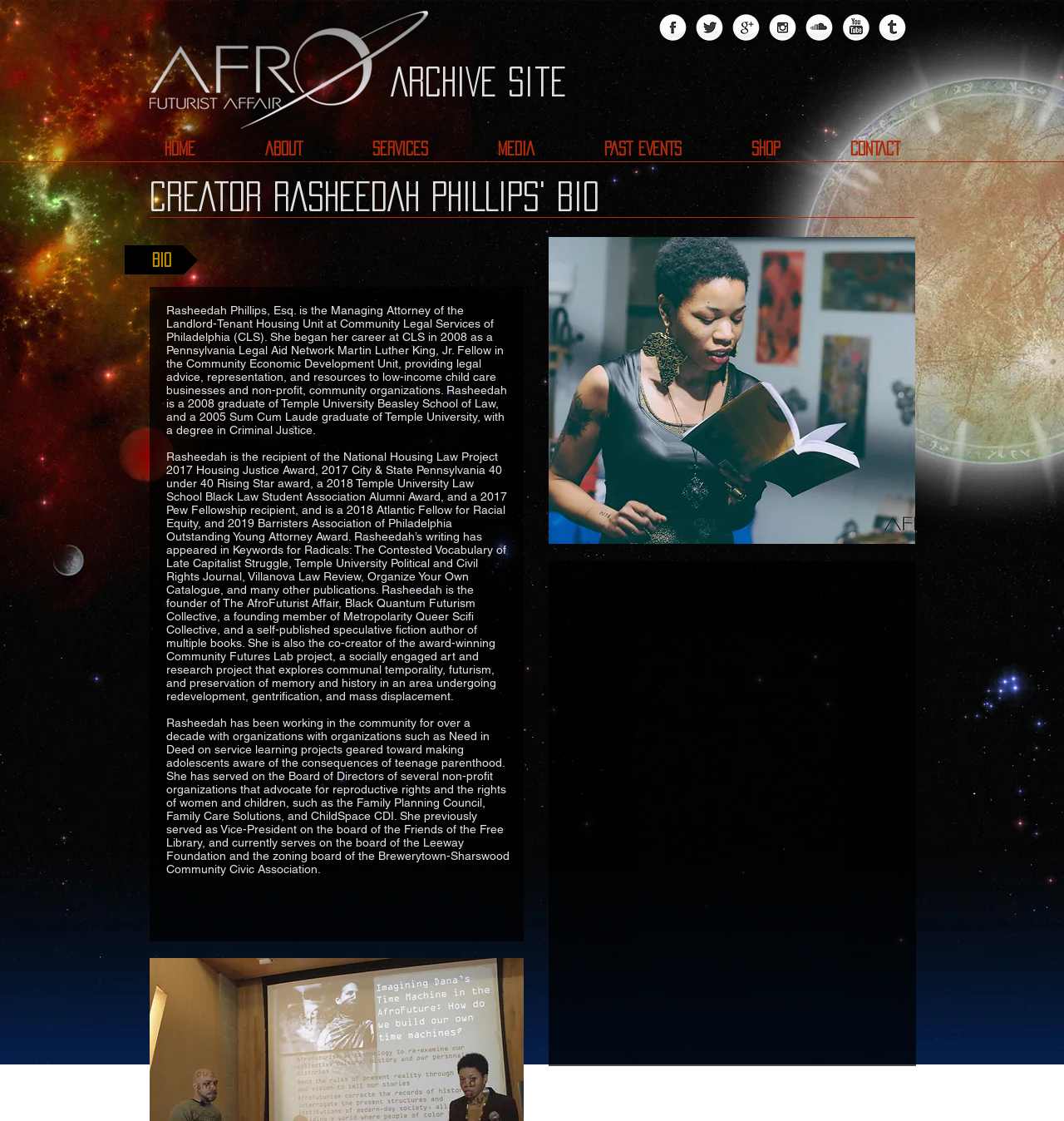Please provide a comprehensive answer to the question based on the screenshot: What is the name of the university Rasheedah Phillips graduated from?

I found this information in the bio section, which mentions that Rasheedah Phillips is a 2008 graduate of Temple University Beasley School of Law, and a 2005 Sum Cum Laude graduate of Temple University, with a degree in Criminal Justice.